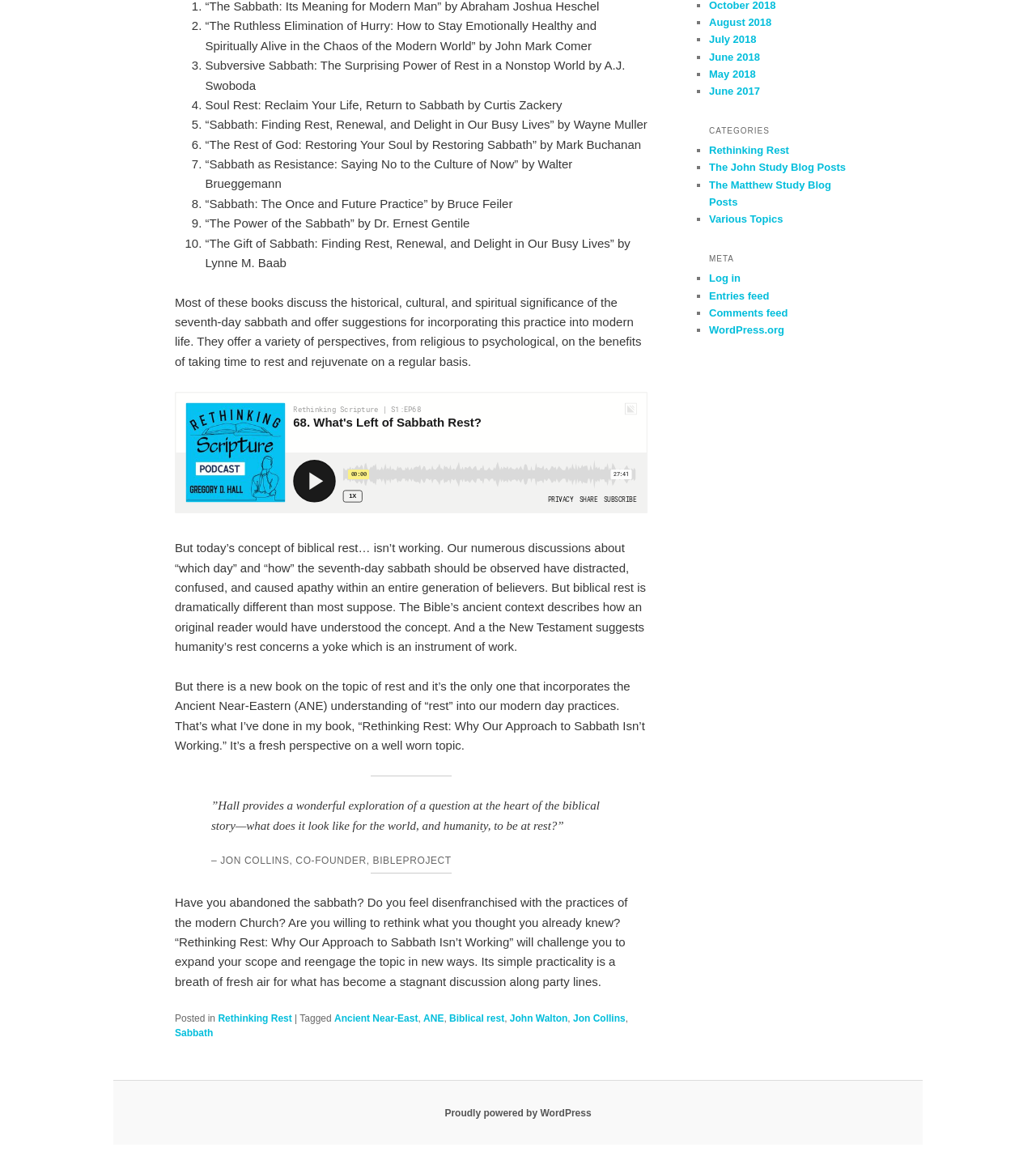From the webpage screenshot, identify the region described by Login. Provide the bounding box coordinates as (top-left x, top-left y, bottom-right x, bottom-right y), with each value being a floating point number between 0 and 1.

None